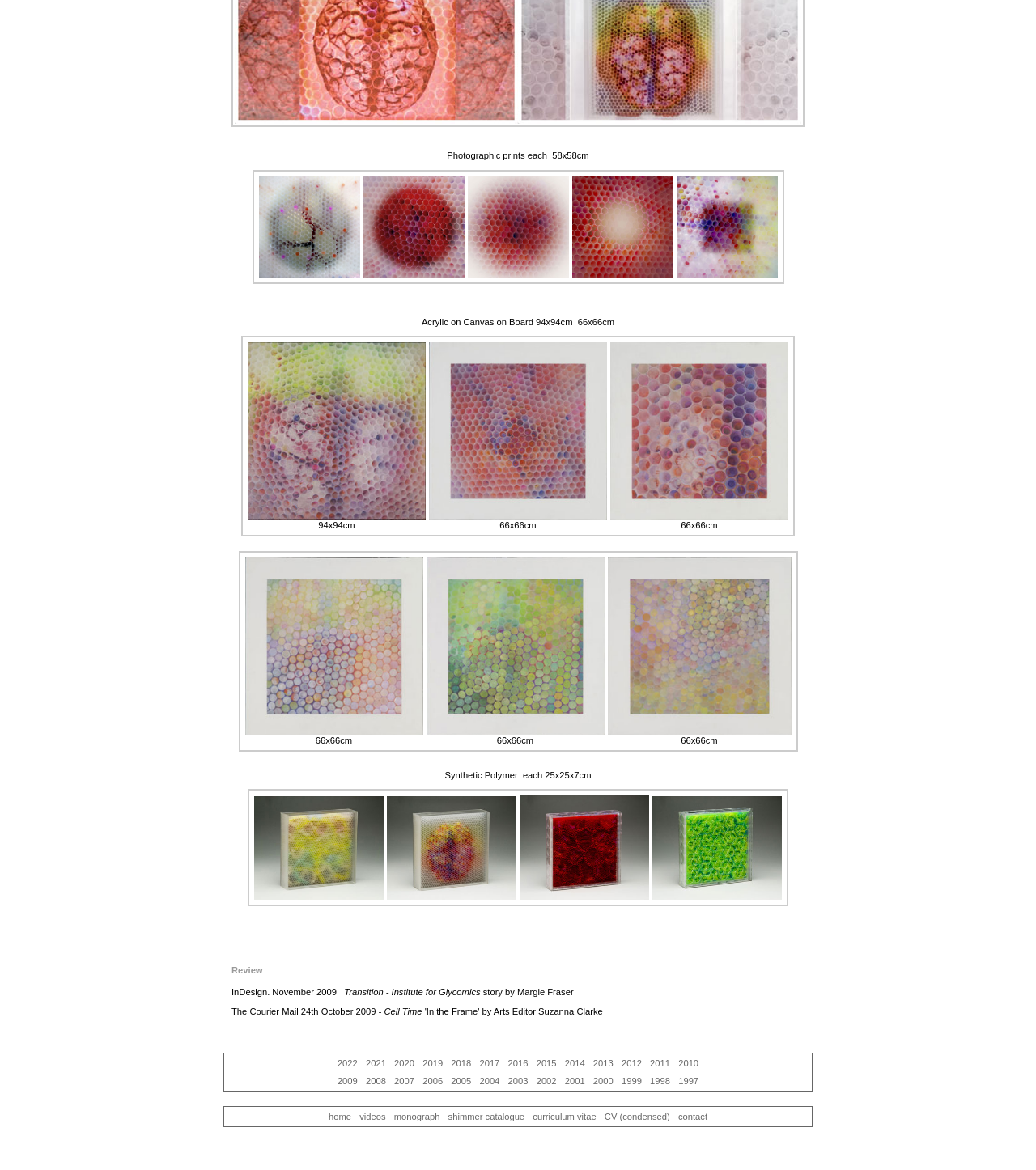Could you specify the bounding box coordinates for the clickable section to complete the following instruction: "View image"?

[0.25, 0.15, 0.347, 0.237]